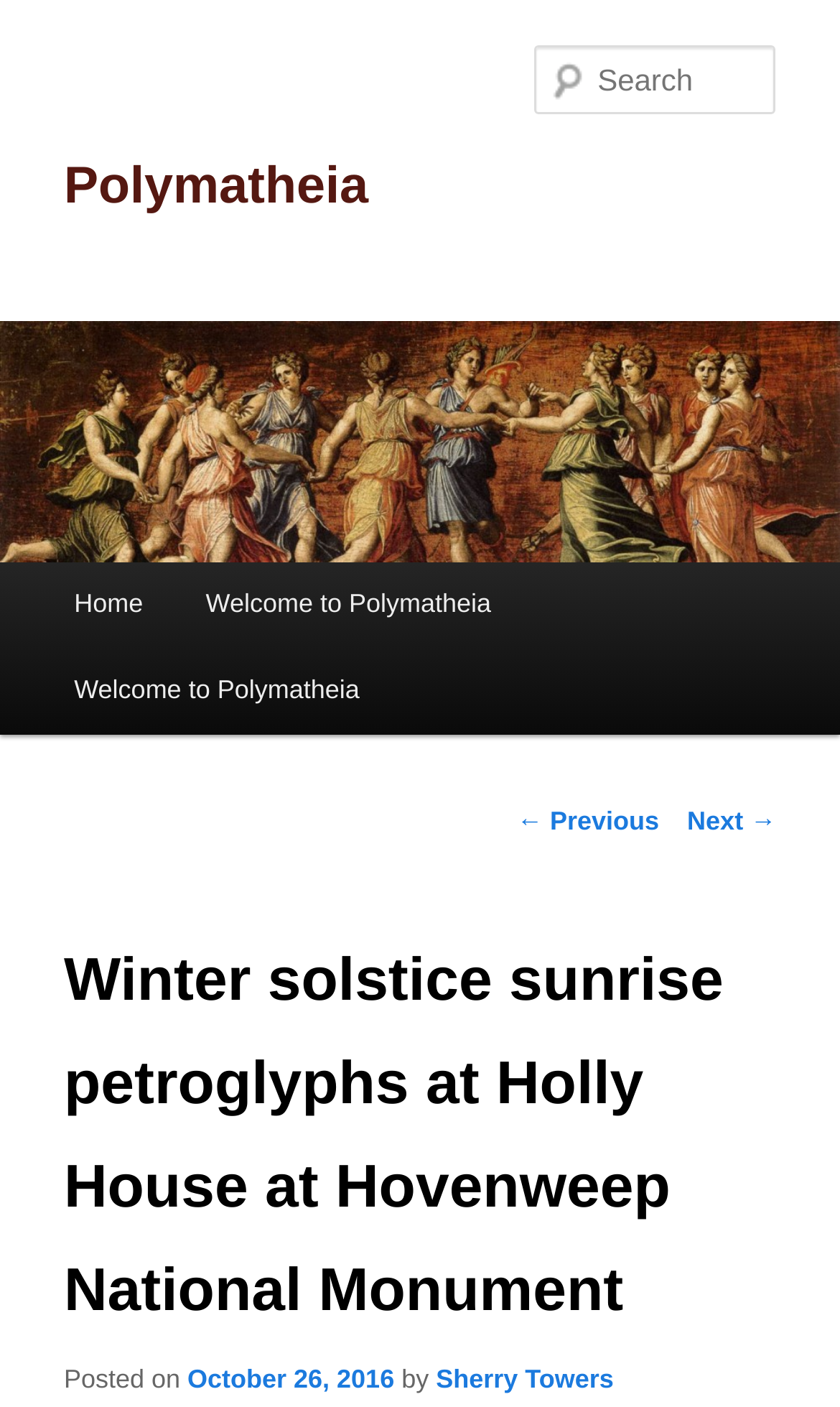Provide the bounding box coordinates for the UI element that is described by this text: "Welcome to Polymatheia". The coordinates should be in the form of four float numbers between 0 and 1: [left, top, right, bottom].

[0.051, 0.461, 0.465, 0.523]